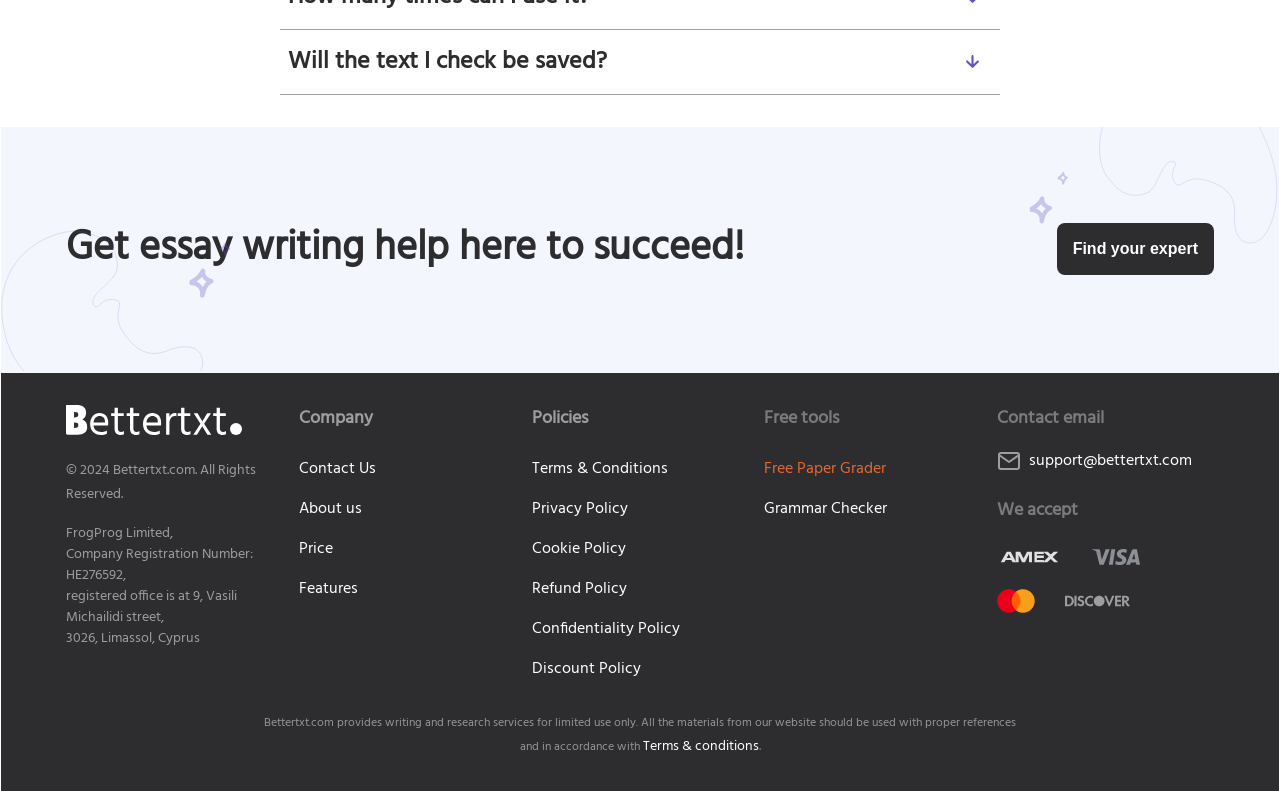Identify the bounding box coordinates of the region that needs to be clicked to carry out this instruction: "Click the 'Find your expert' button". Provide these coordinates as four float numbers ranging from 0 to 1, i.e., [left, top, right, bottom].

[0.826, 0.282, 0.948, 0.348]